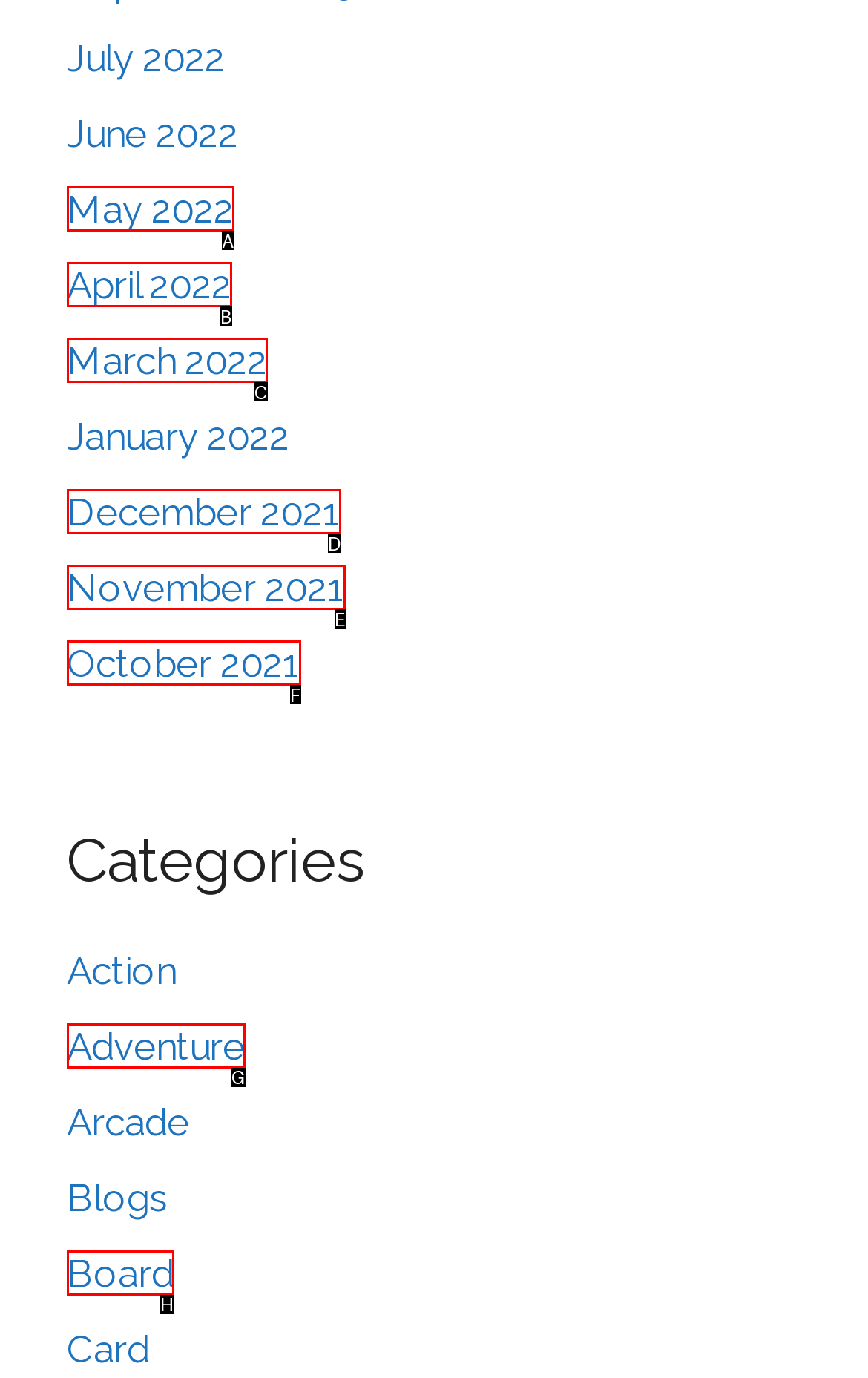Select the option that matches the description: November 2021. Answer with the letter of the correct option directly.

E